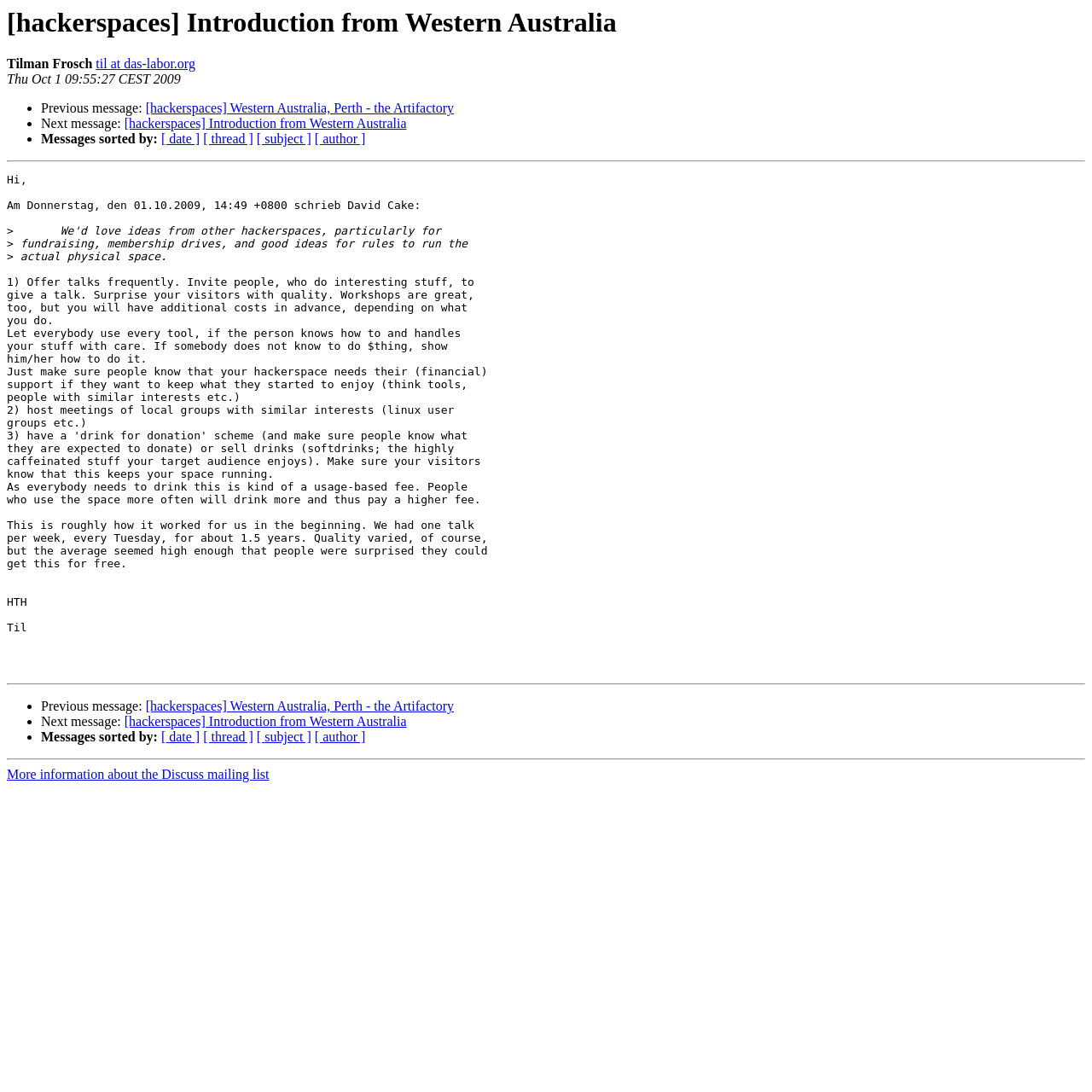Provide the bounding box coordinates for the area that should be clicked to complete the instruction: "Search for something".

None